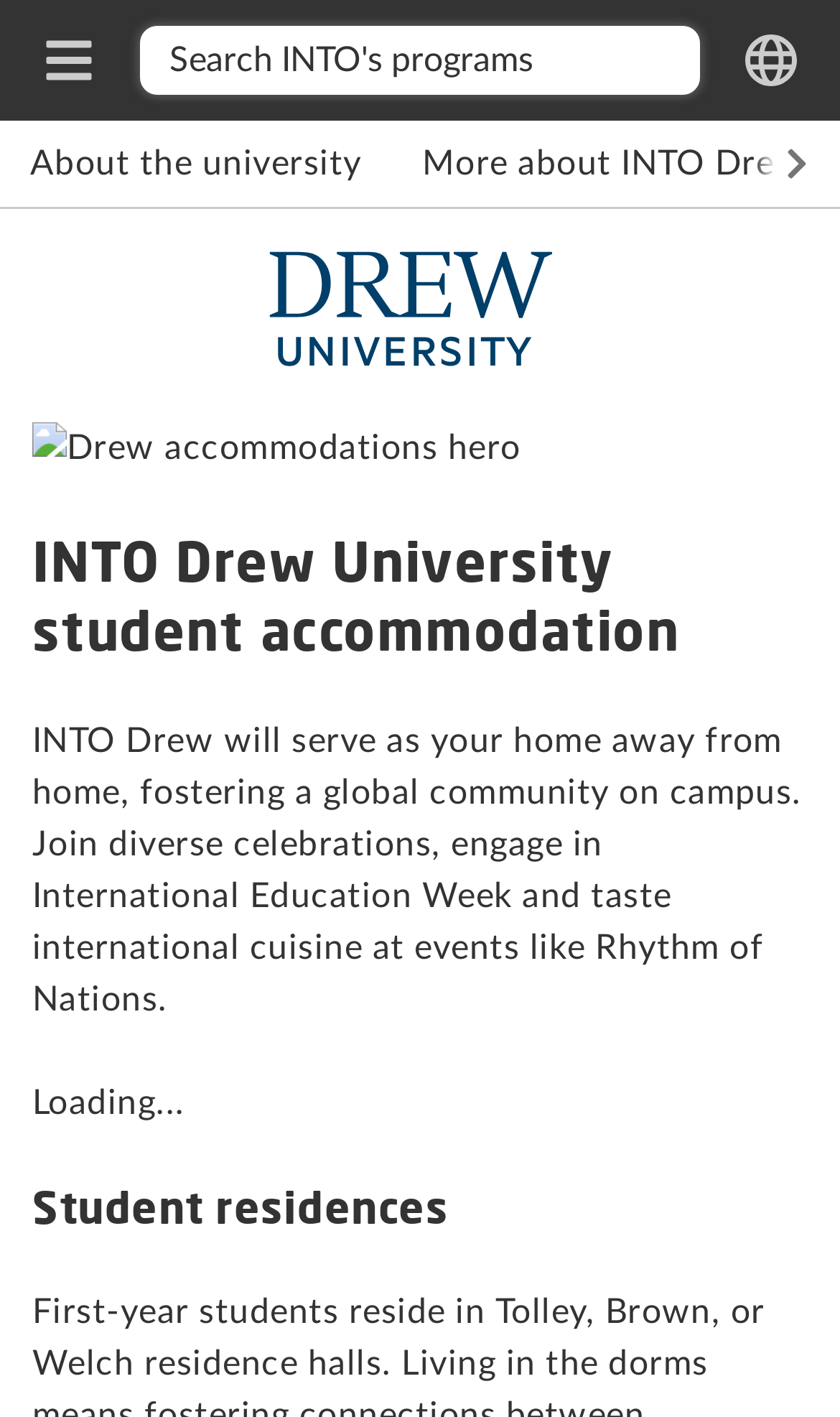What is the title of the second heading?
From the screenshot, provide a brief answer in one word or phrase.

Student residences